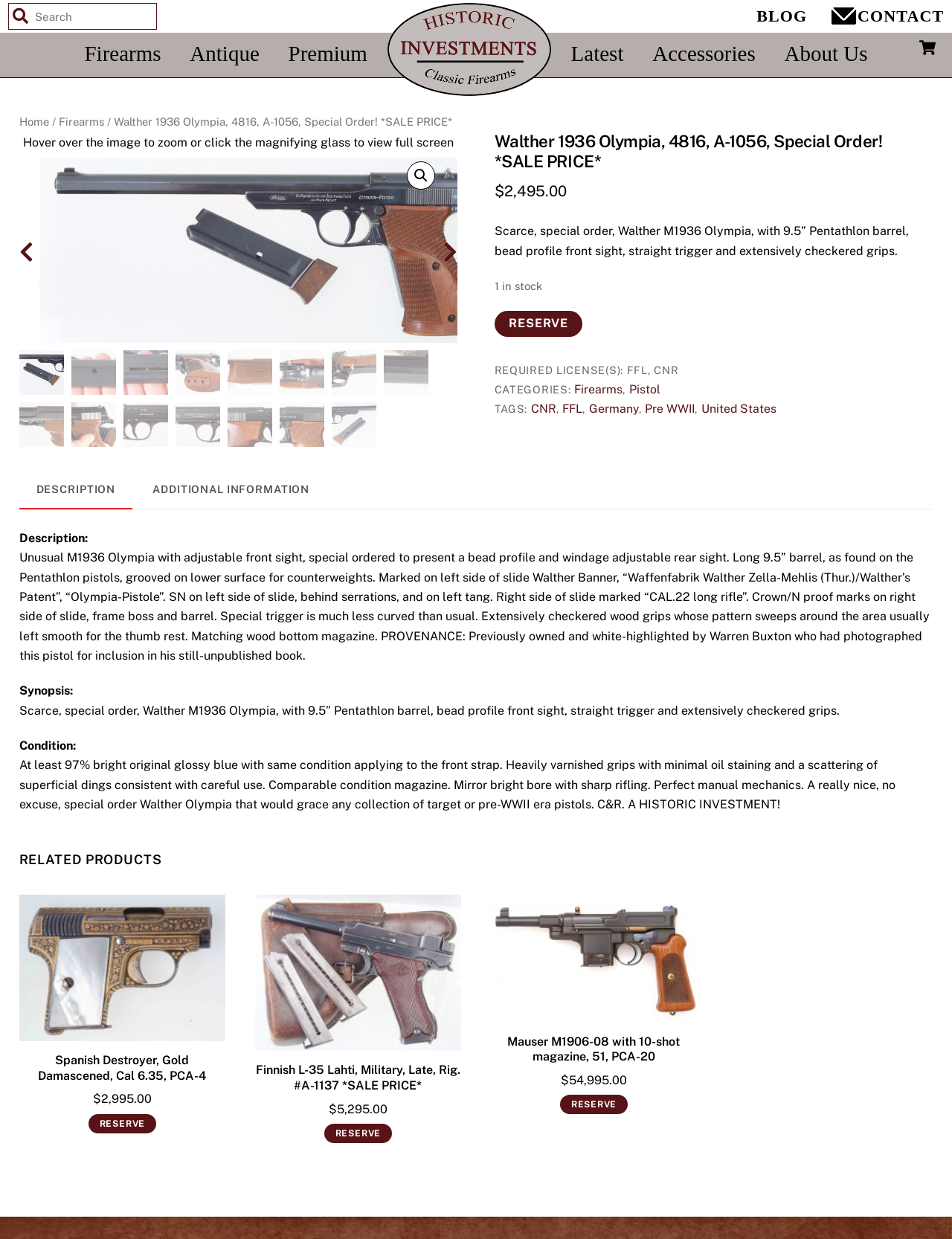Based on the element description "CNR", predict the bounding box coordinates of the UI element.

[0.558, 0.324, 0.584, 0.336]